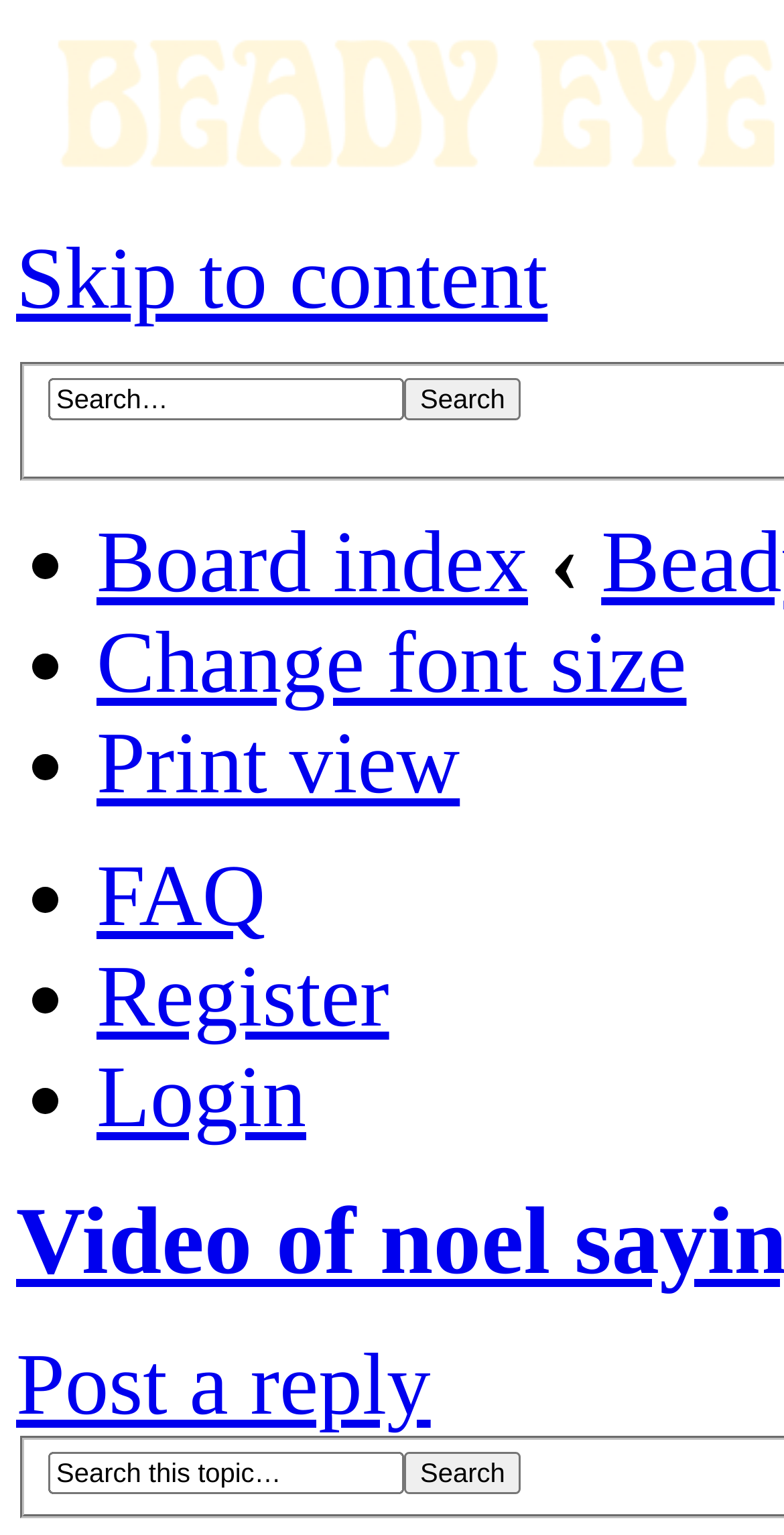Please identify the bounding box coordinates of the region to click in order to complete the given instruction: "Skip to content". The coordinates should be four float numbers between 0 and 1, i.e., [left, top, right, bottom].

[0.021, 0.151, 0.699, 0.214]